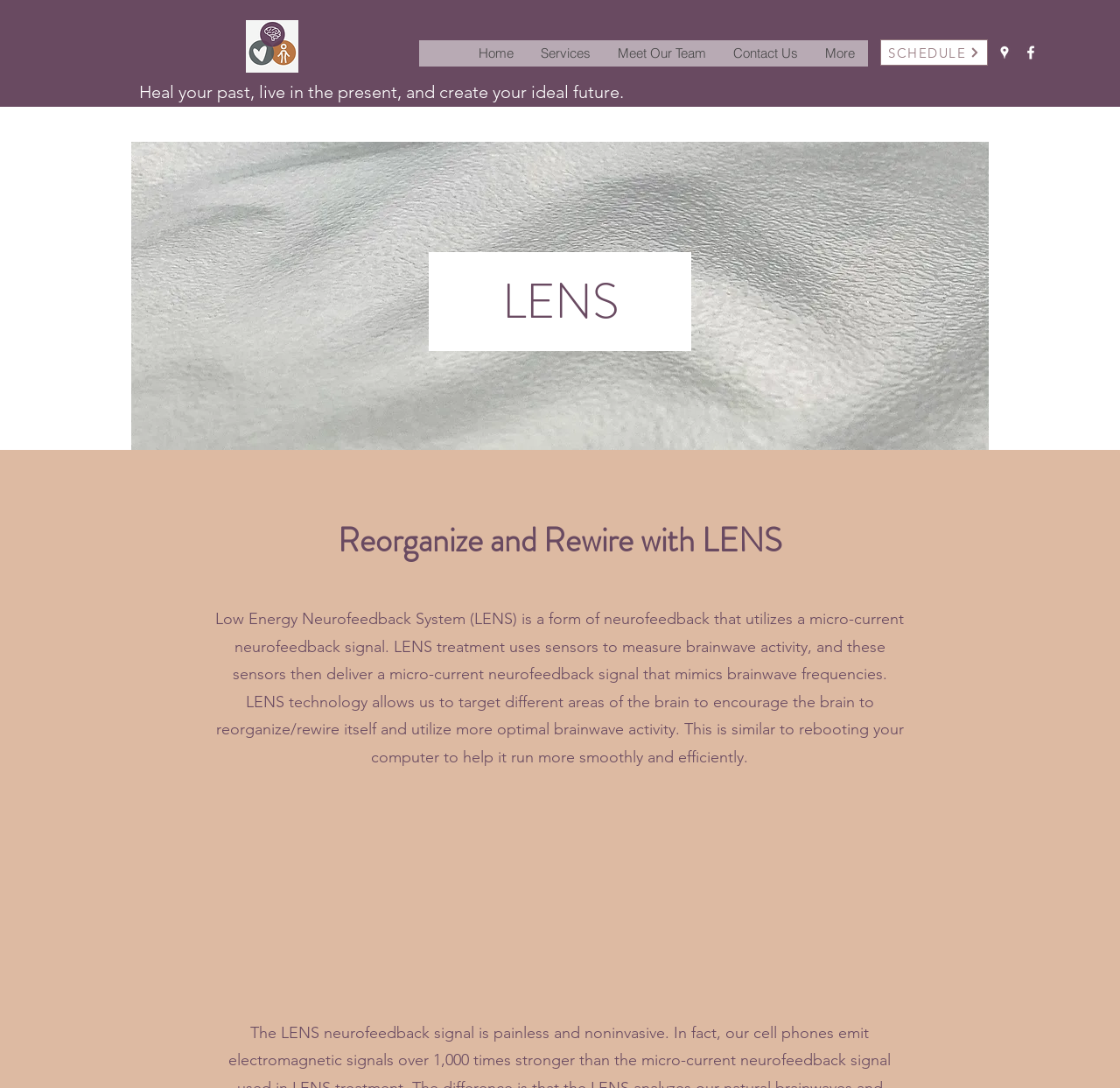What is the tagline of the counseling service?
Refer to the image and provide a thorough answer to the question.

The tagline of the counseling service can be found in the StaticText element which contains the text 'Heal your past, live in the present, and create your ideal future'.